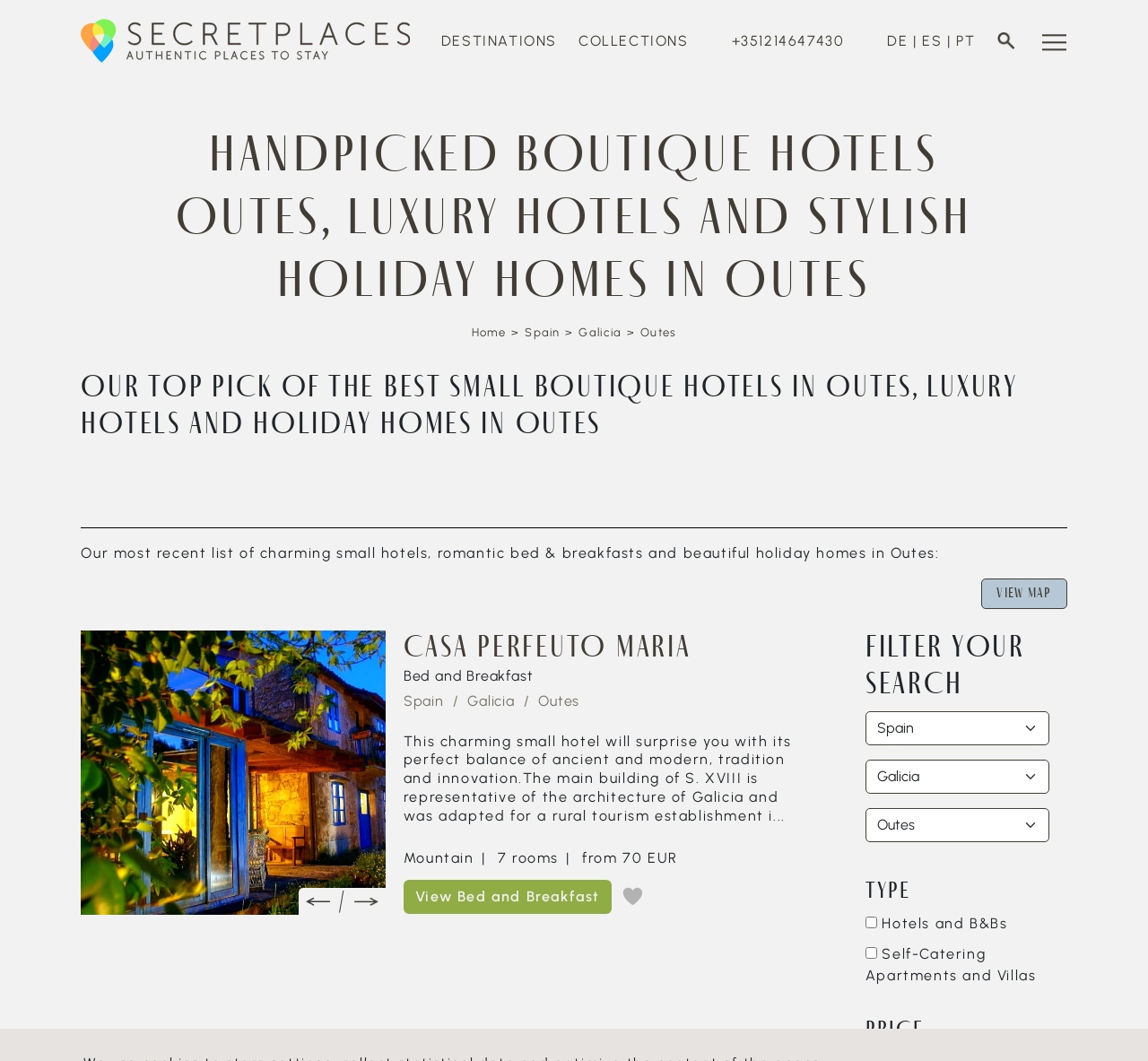Please identify the bounding box coordinates of the clickable element to fulfill the following instruction: "View the map". The coordinates should be four float numbers between 0 and 1, i.e., [left, top, right, bottom].

[0.855, 0.545, 0.929, 0.574]